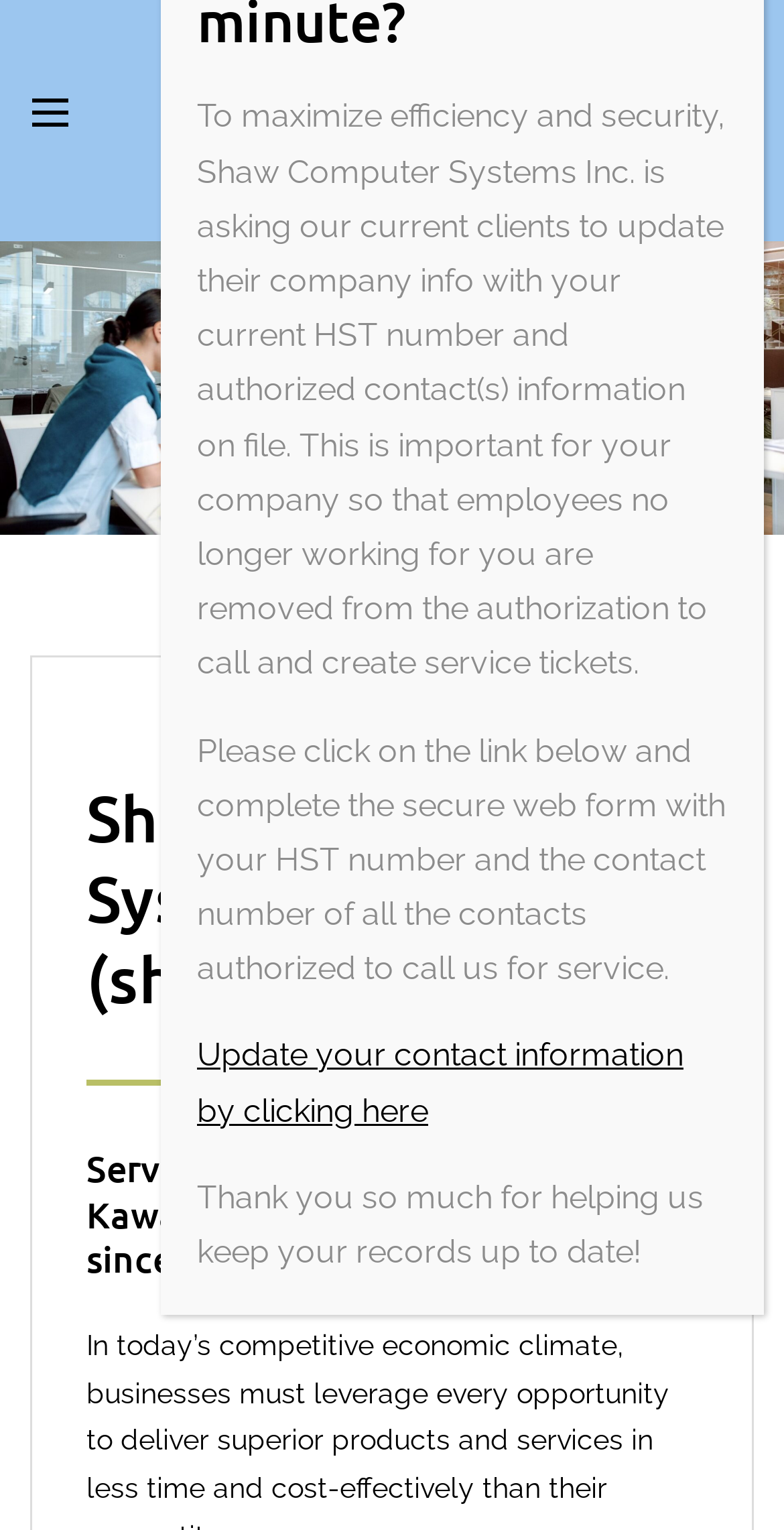Identify the bounding box coordinates of the HTML element based on this description: "More about Divorce".

None